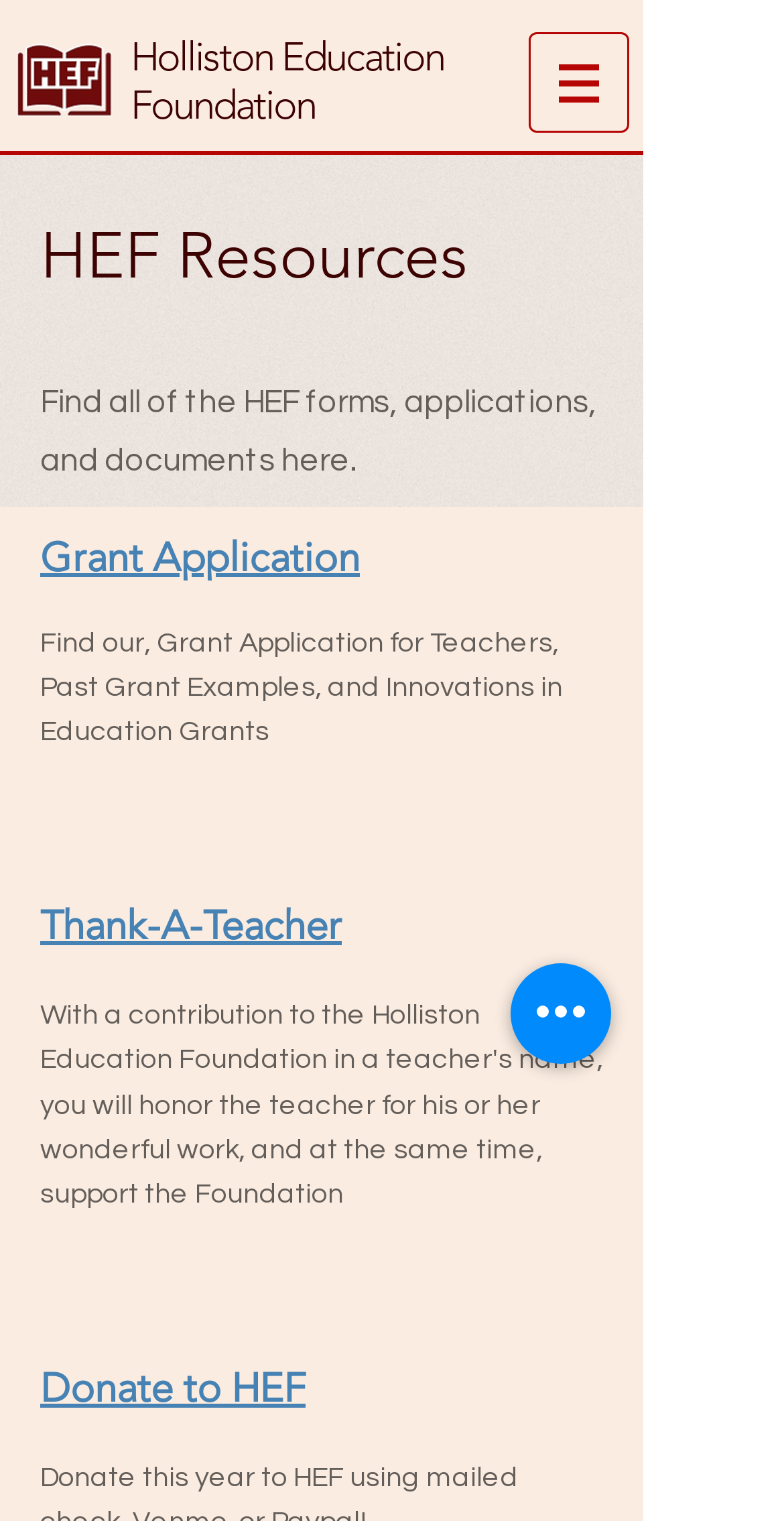Locate the bounding box of the UI element with the following description: "Thank-A-Teacher".

[0.051, 0.592, 0.436, 0.624]